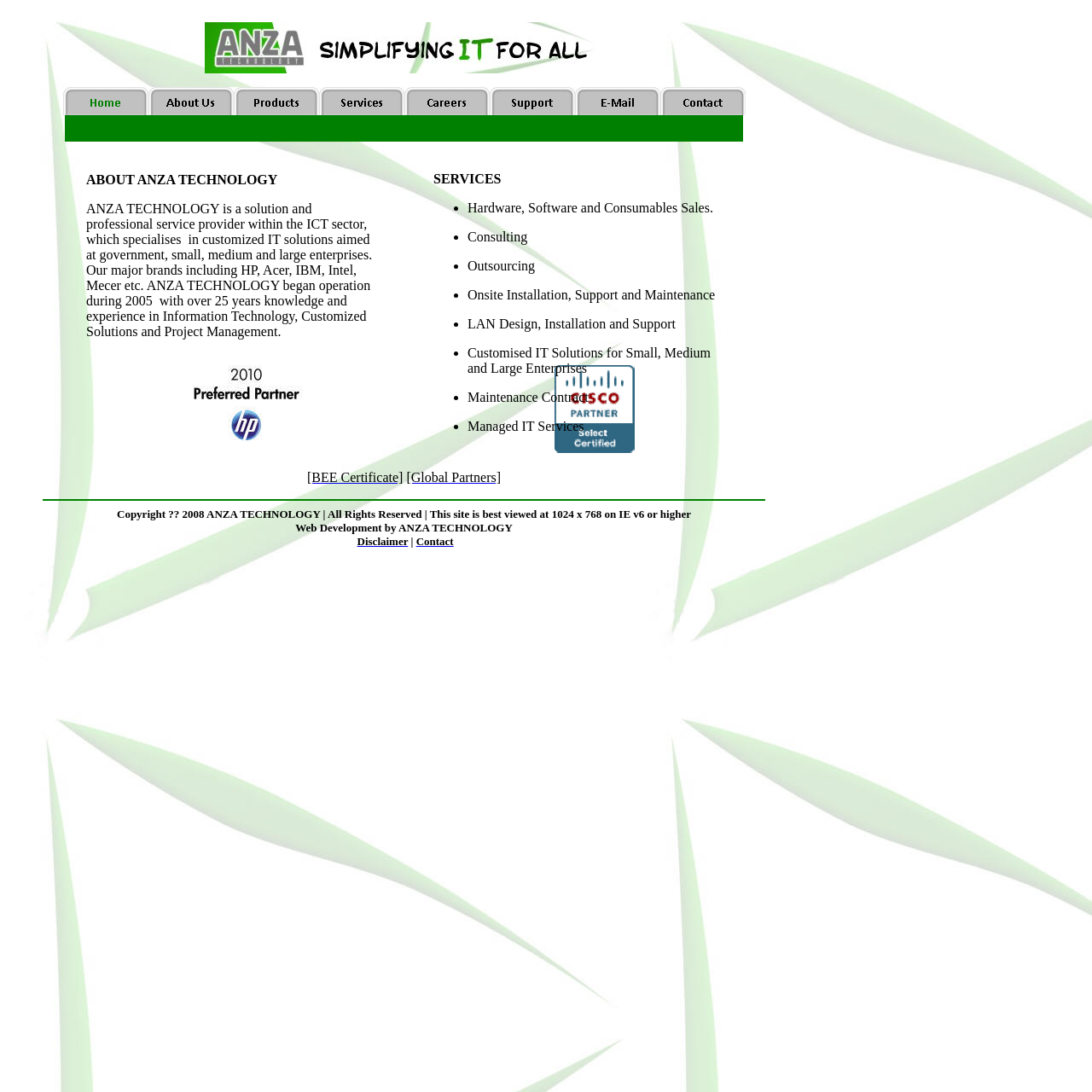Who developed the website?
Use the image to answer the question with a single word or phrase.

ANZA TECHNOLOGY